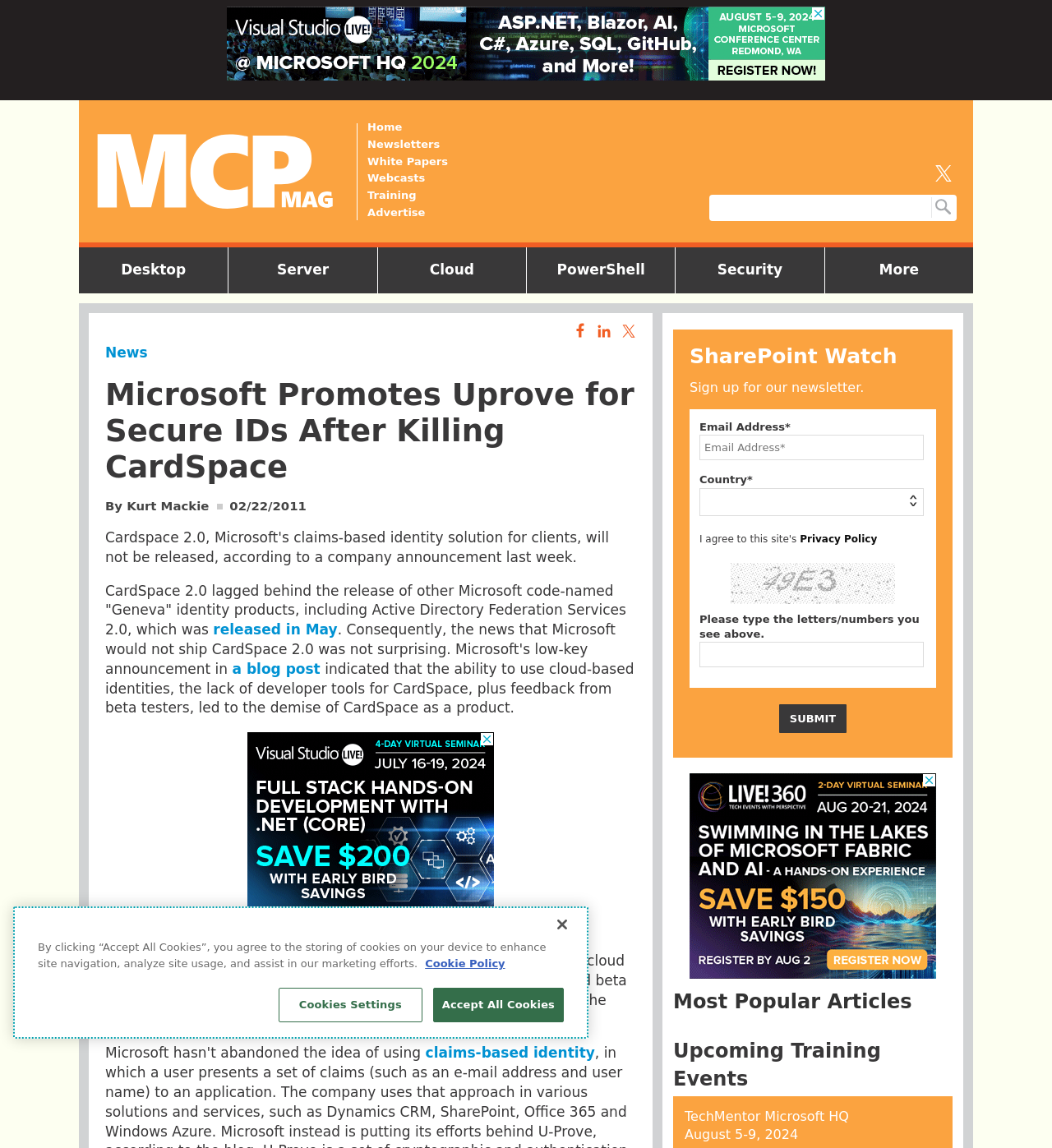What is the purpose of the textbox at the top-right corner?
Relying on the image, give a concise answer in one word or a brief phrase.

Search